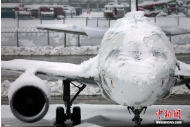What is the impact of the snowstorm on air travel?
Using the image as a reference, answer the question in detail.

The overall mood of the image conveys the challenges and disruptions caused by snowstorms, highlighting the impact on air travel, as shown in the news heading 'Snowstorm paralyzes travel in Germany'.